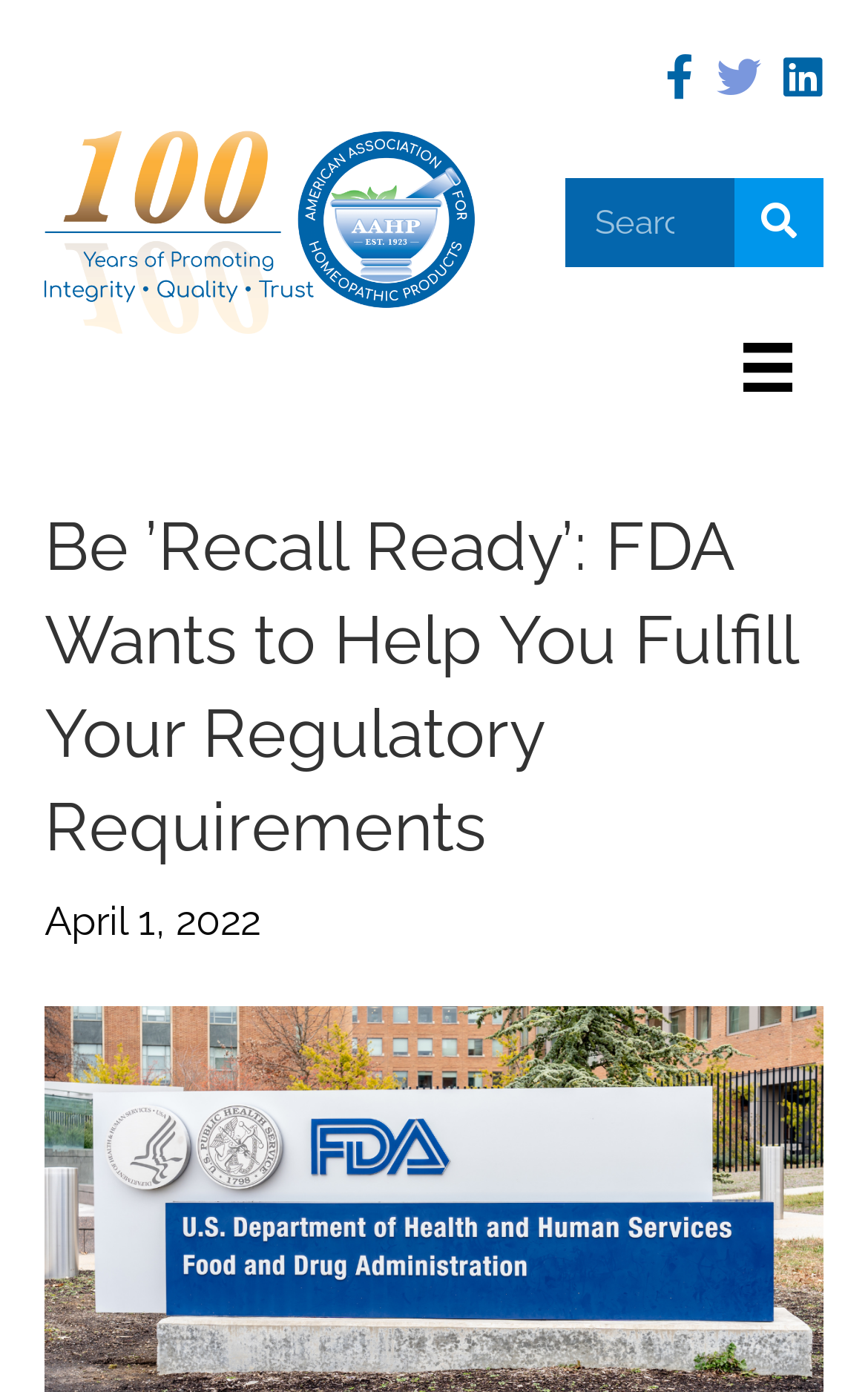Explain the webpage in detail.

The webpage appears to be an article or blog post from the American Association for Homeopathic Products (AAHP). At the top left of the page, there is a logo image with the text "AAHP 100 Years New Logo". 

To the right of the logo, there is a search form with a search box and a search button. Below the search form, there is a button labeled "Menu". 

On the top center of the page, there is a header section that contains the title of the article, "Be ’Recall Ready’: FDA Wants to Help You Fulfill Your Regulatory Requirements", in a large font size. The title is followed by the date "April 1, 2022" in a smaller font size. 

The article itself is not explicitly described in the accessibility tree, but based on the meta description, it appears to be about the FDA's document for manufacturers and distributors of FDA-regulated products, written by Eric Foxman, the AAHP Secretary.